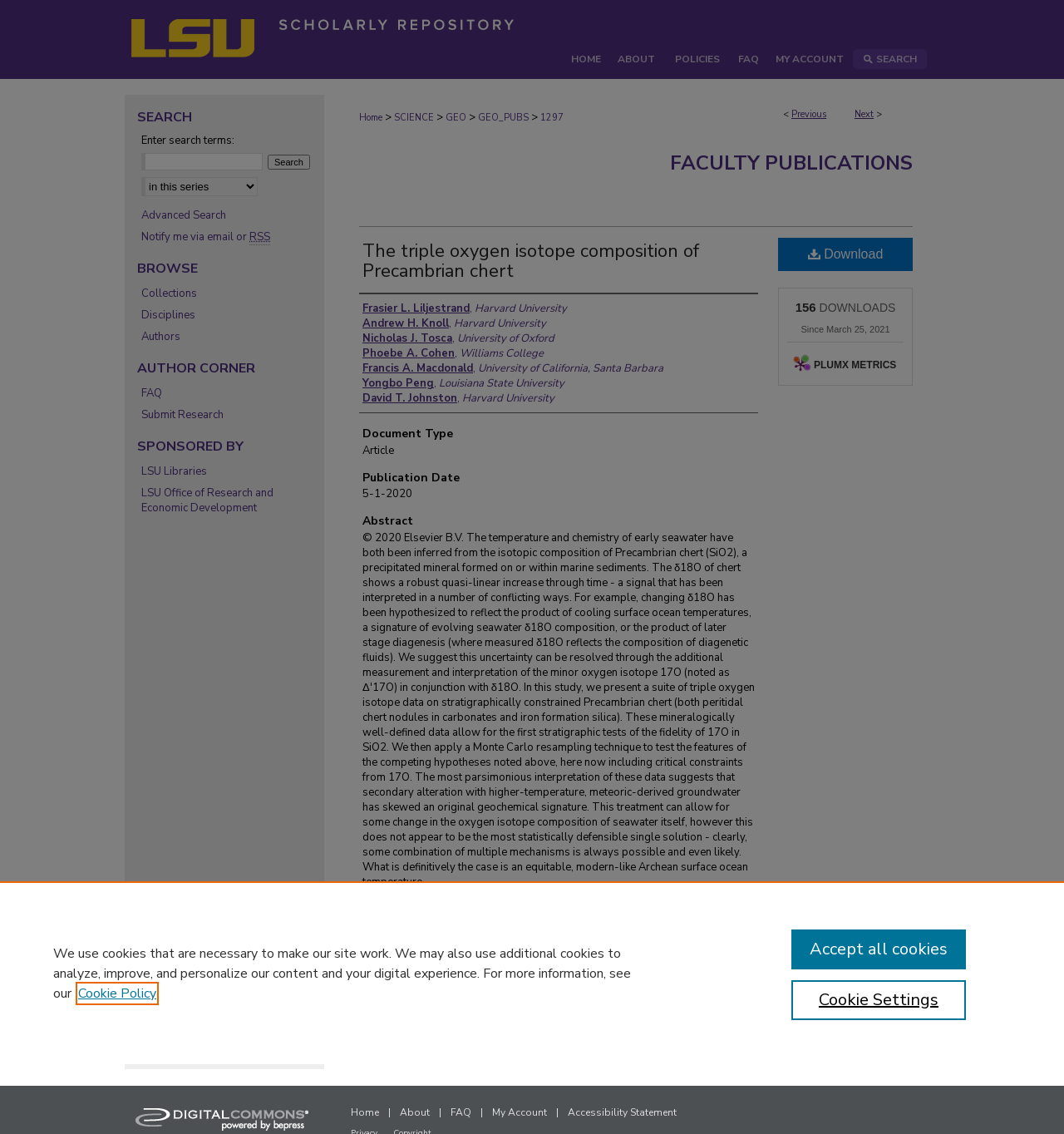What is the name of the journal where the article was published? Examine the screenshot and reply using just one word or a brief phrase.

Earth and Planetary Science Letters